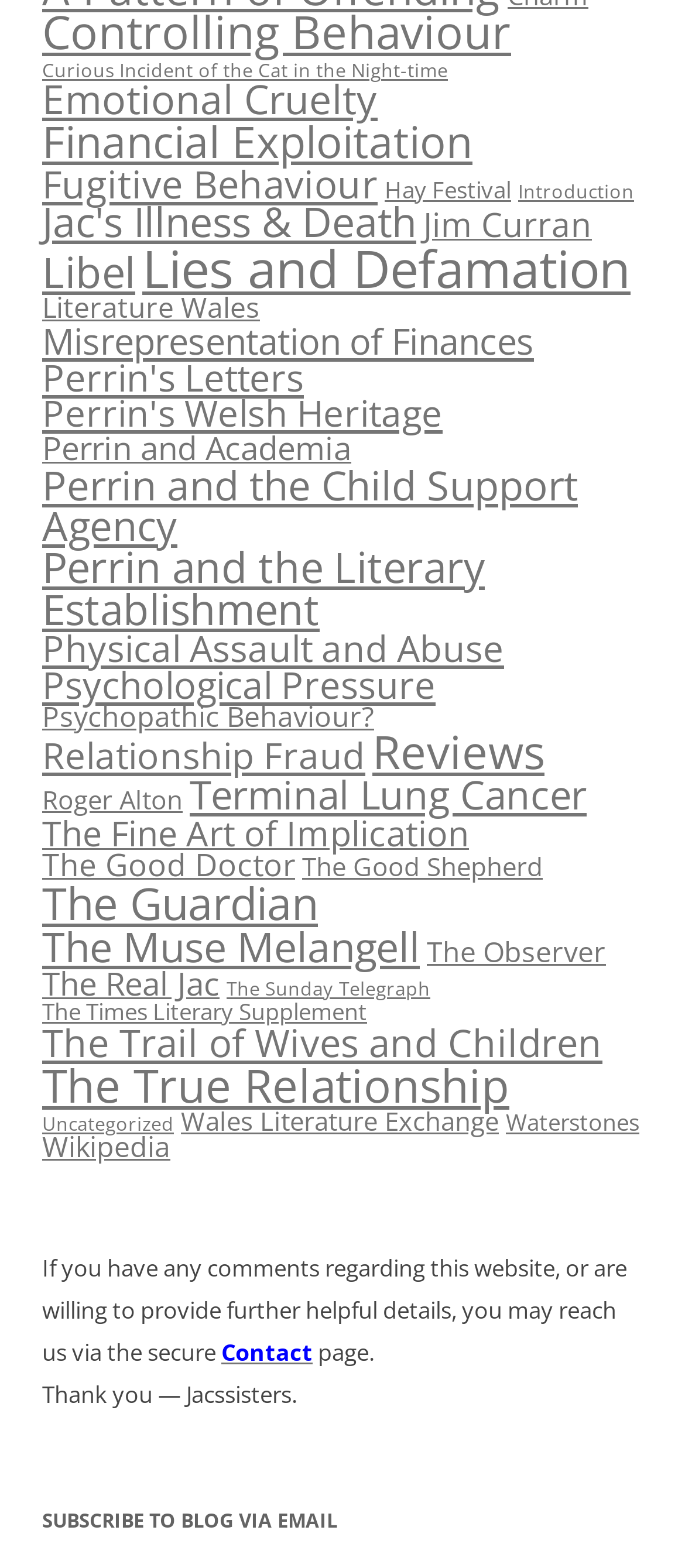Give a one-word or phrase response to the following question: What is the purpose of the webpage according to the footer?

Thank you — Jacssisters